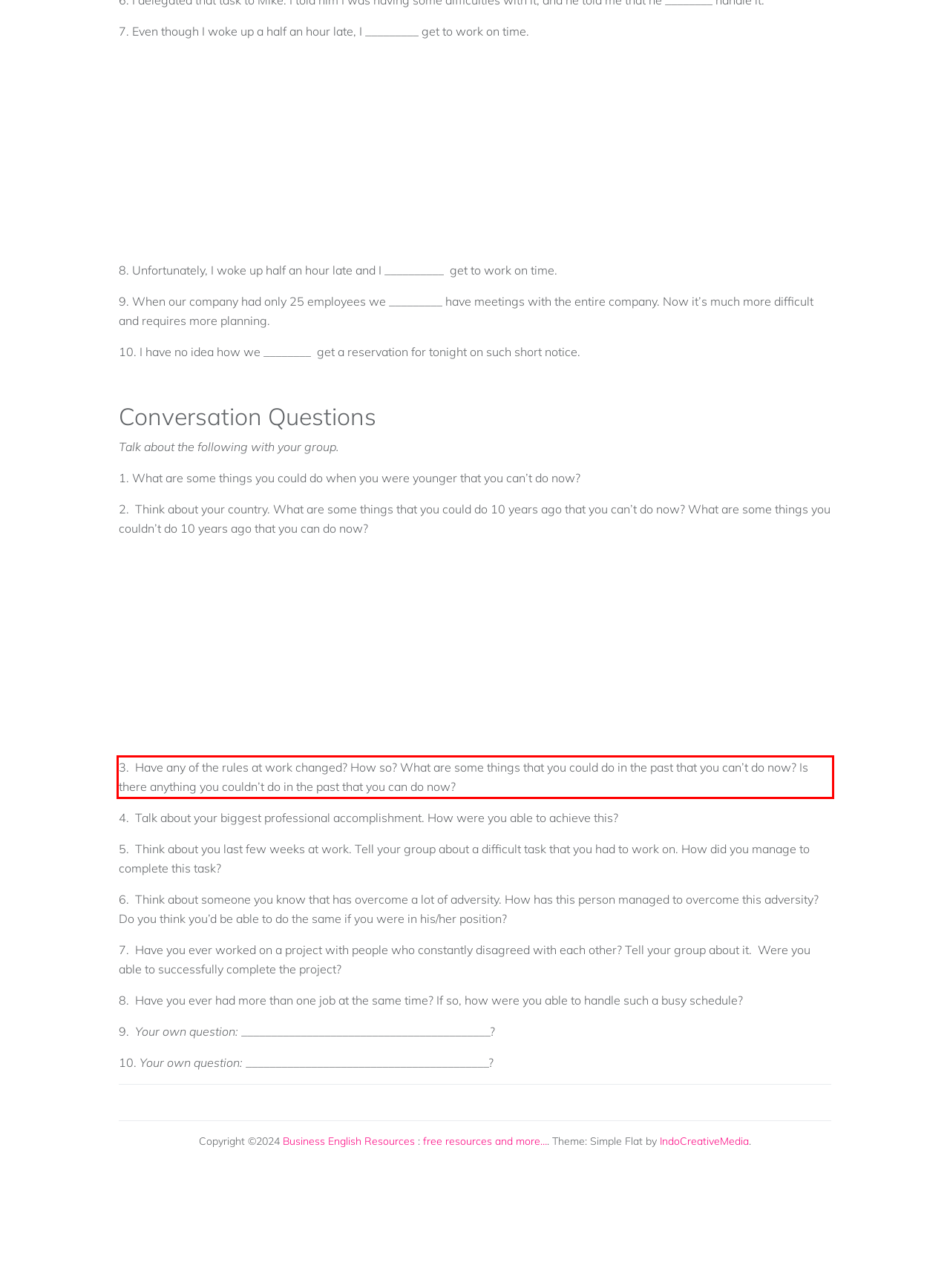You have a screenshot of a webpage with a red bounding box. Use OCR to generate the text contained within this red rectangle.

3. Have any of the rules at work changed? How so? What are some things that you could do in the past that you can’t do now? Is there anything you couldn’t do in the past that you can do now?